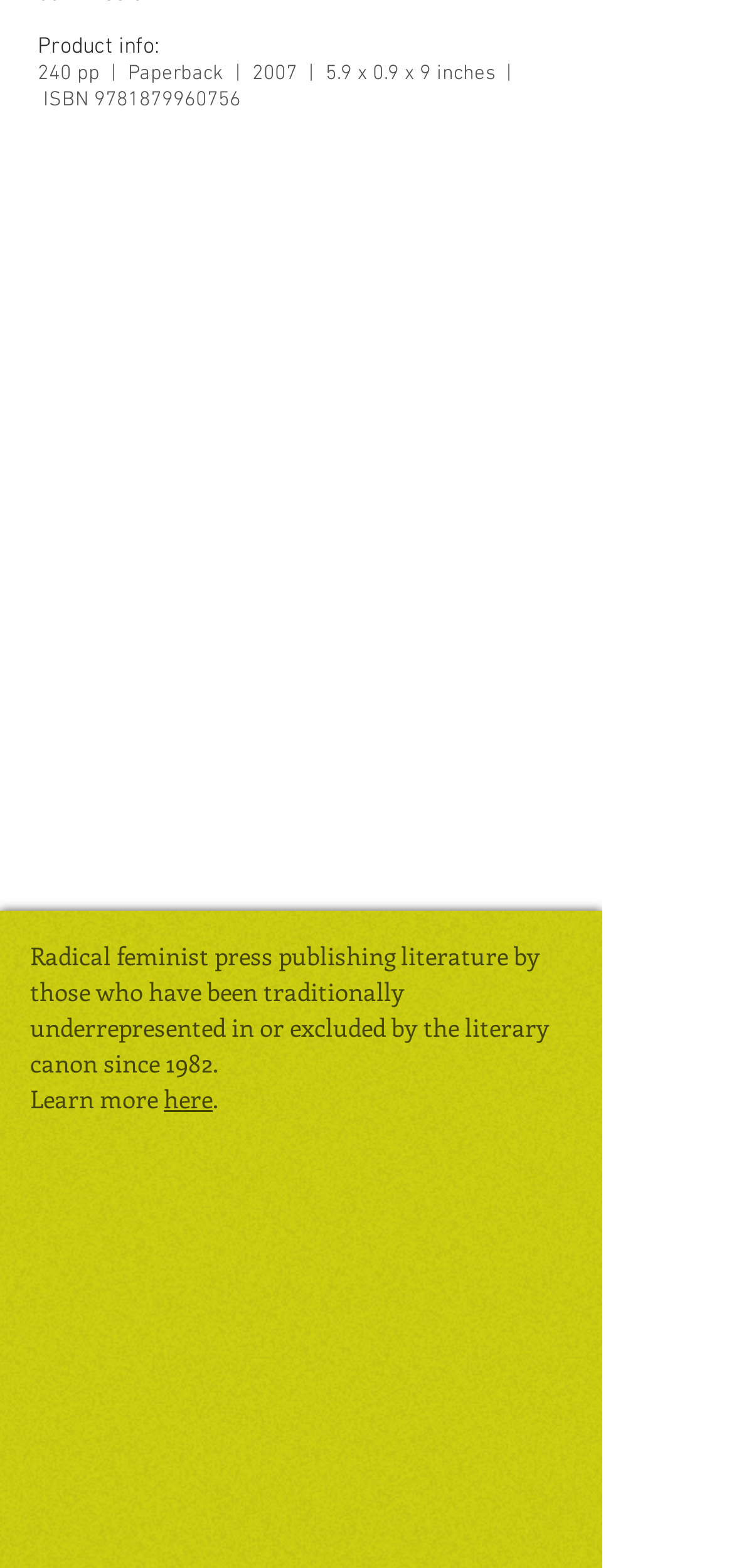How many social media icons are there?
Based on the image, provide a one-word or brief-phrase response.

4